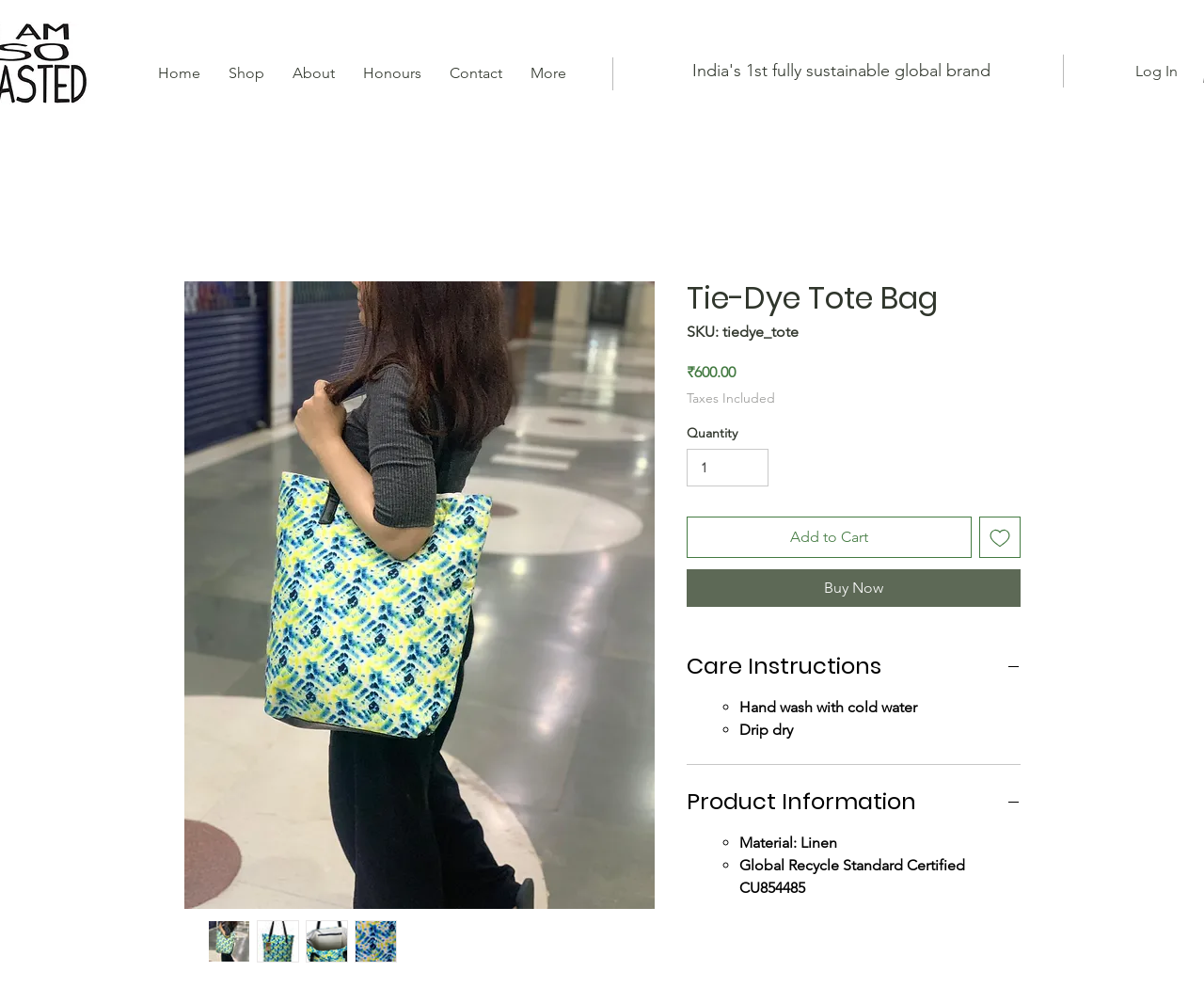Specify the bounding box coordinates of the area to click in order to follow the given instruction: "Add the product to cart."

[0.57, 0.524, 0.807, 0.565]